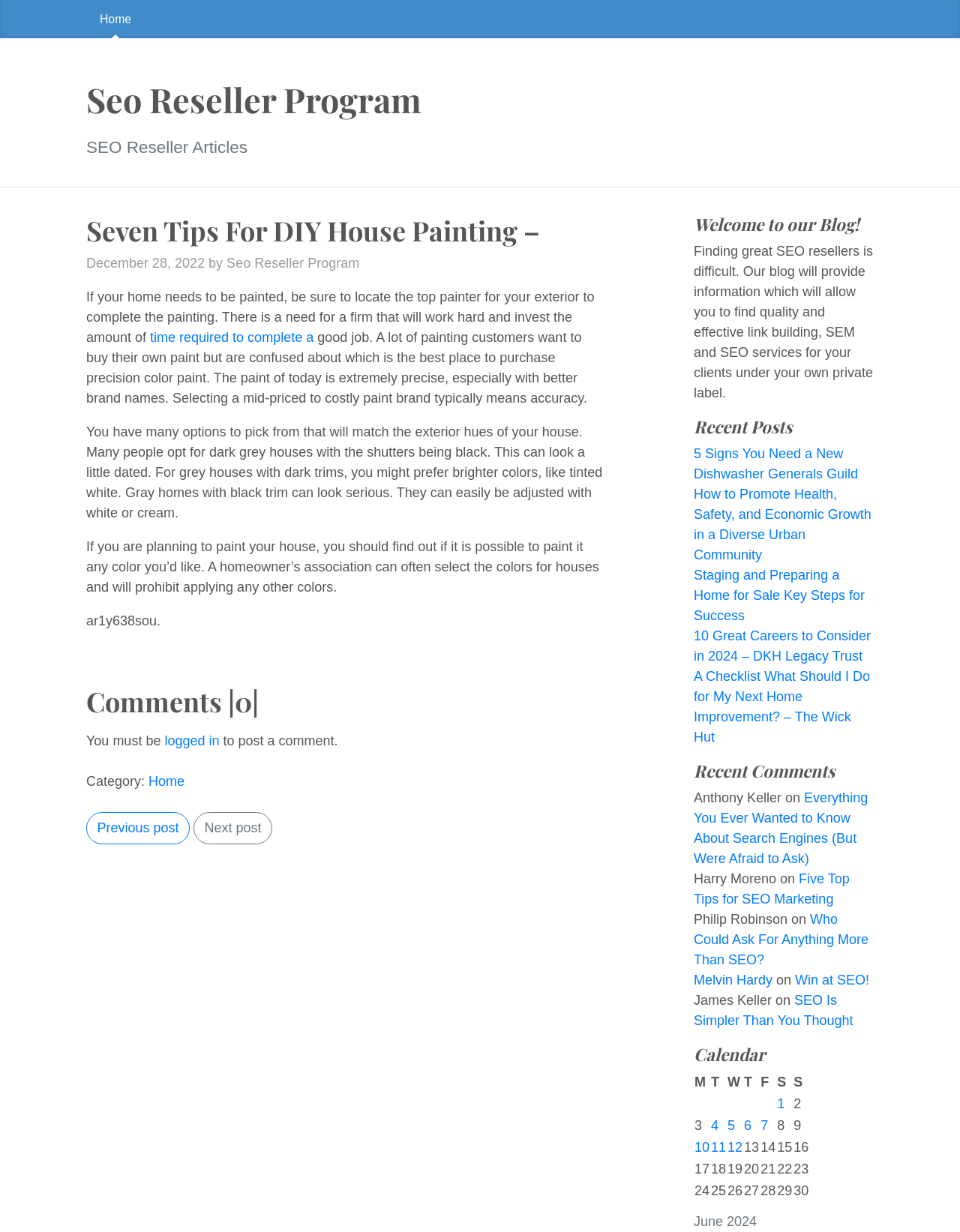Carefully observe the image and respond to the question with a detailed answer:
What is the purpose of the blog?

The purpose of the blog can be inferred from the heading 'Welcome to our Blog!' and the text 'Finding great SEO resellers is difficult. Our blog will provide information which will allow you to find quality and effective link building, SEM and SEO services for your clients under your own private label.' which suggests that the blog aims to provide information and resources on SEO resellers.